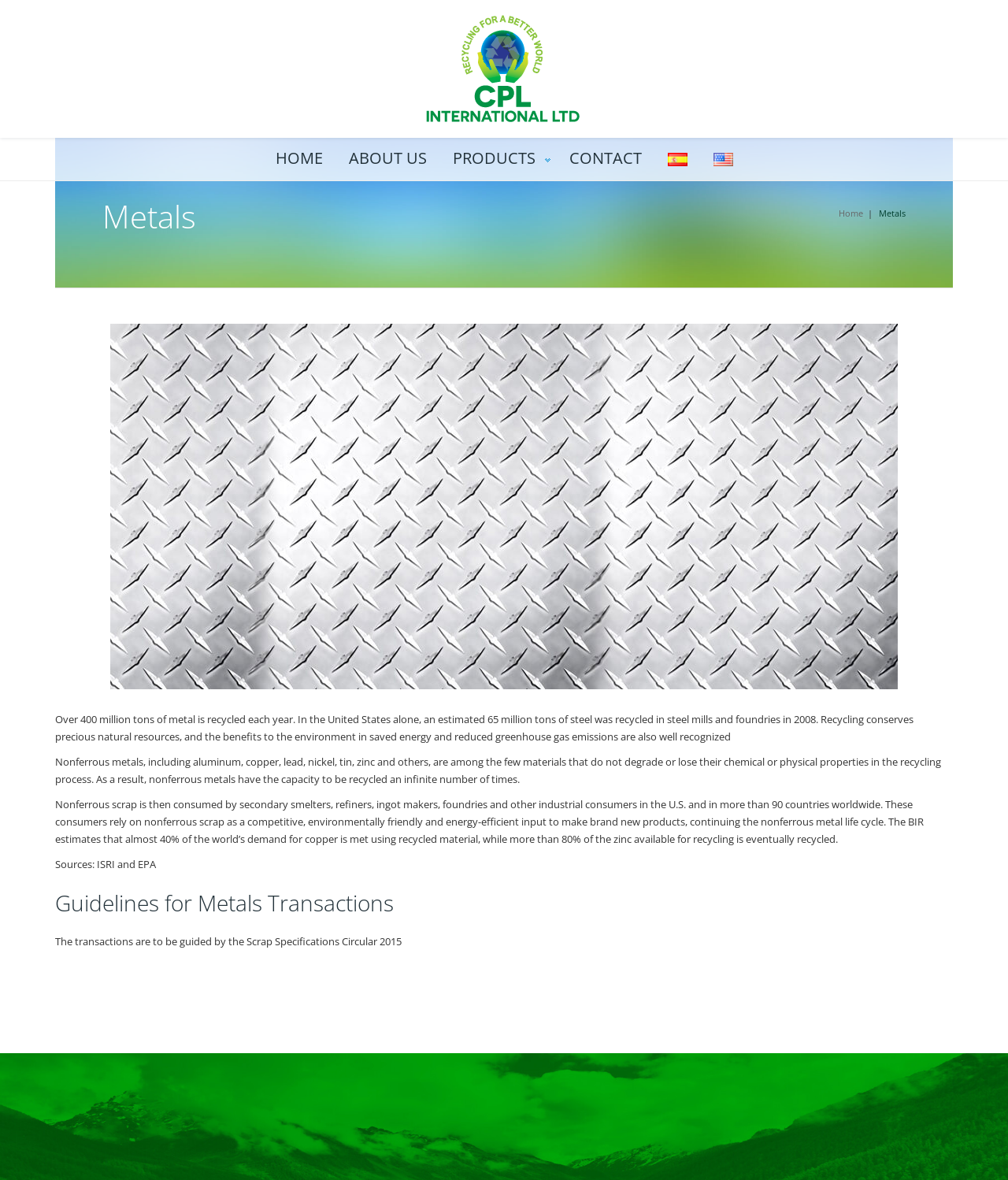Please find the bounding box coordinates of the element that you should click to achieve the following instruction: "Switch to Español". The coordinates should be presented as four float numbers between 0 and 1: [left, top, right, bottom].

[0.662, 0.127, 0.682, 0.142]